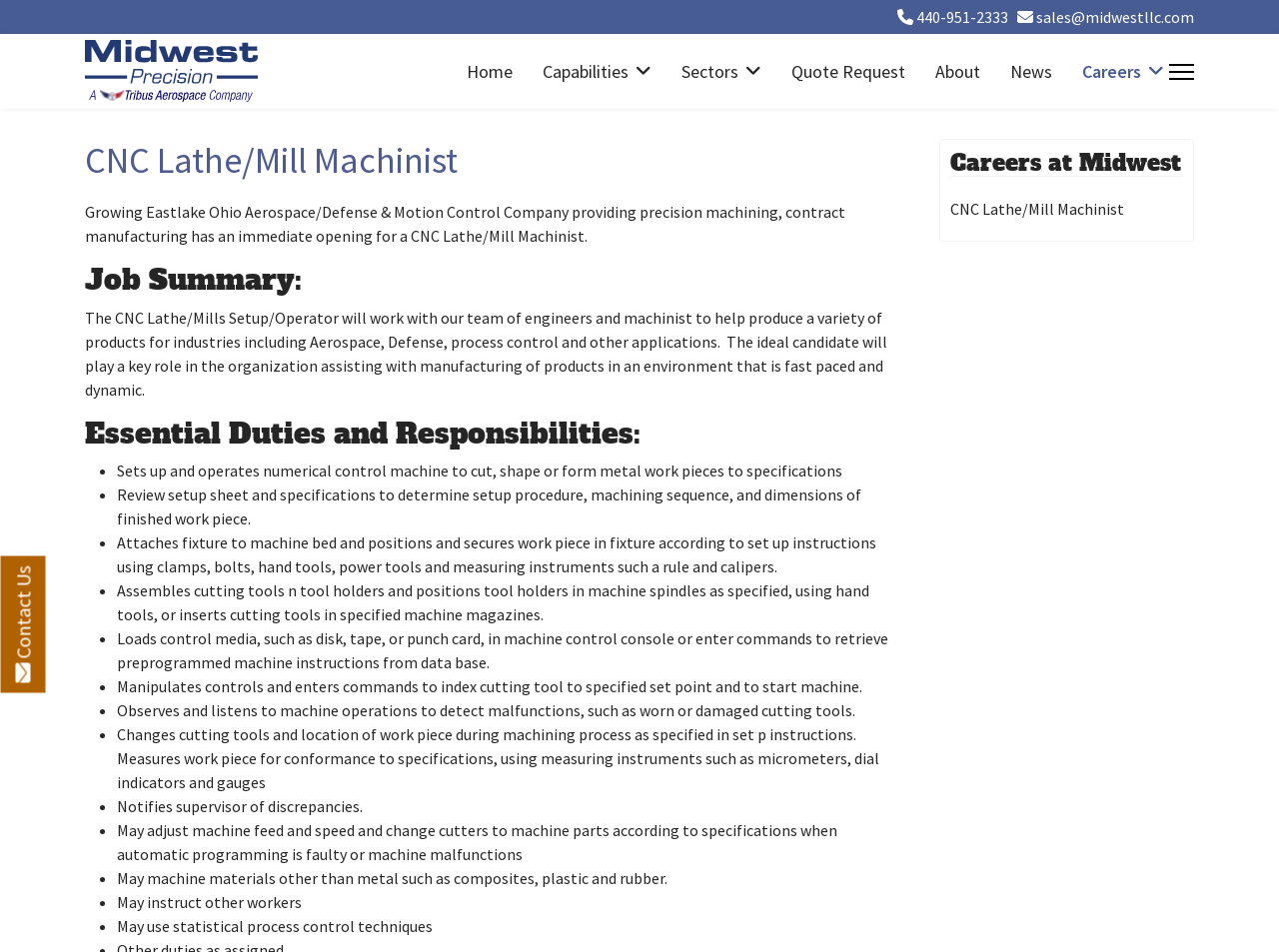Please identify the bounding box coordinates of where to click in order to follow the instruction: "Click Contact Us".

[0.0, 0.584, 0.036, 0.728]